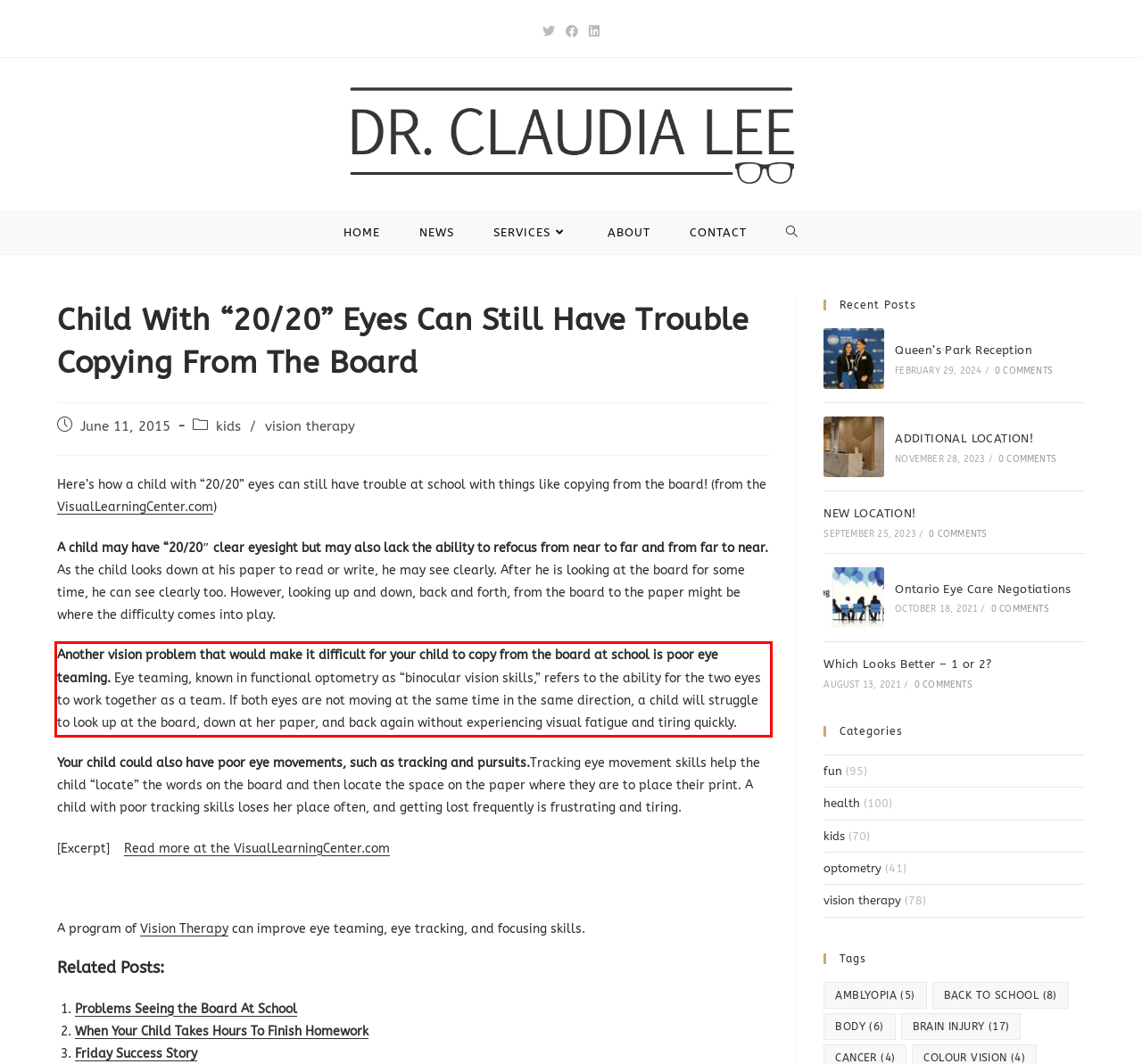Given the screenshot of the webpage, identify the red bounding box, and recognize the text content inside that red bounding box.

Another vision problem that would make it difficult for your child to copy from the board at school is poor eye teaming. Eye teaming, known in functional optometry as “binocular vision skills,” refers to the ability for the two eyes to work together as a team. If both eyes are not moving at the same time in the same direction, a child will struggle to look up at the board, down at her paper, and back again without experiencing visual fatigue and tiring quickly.